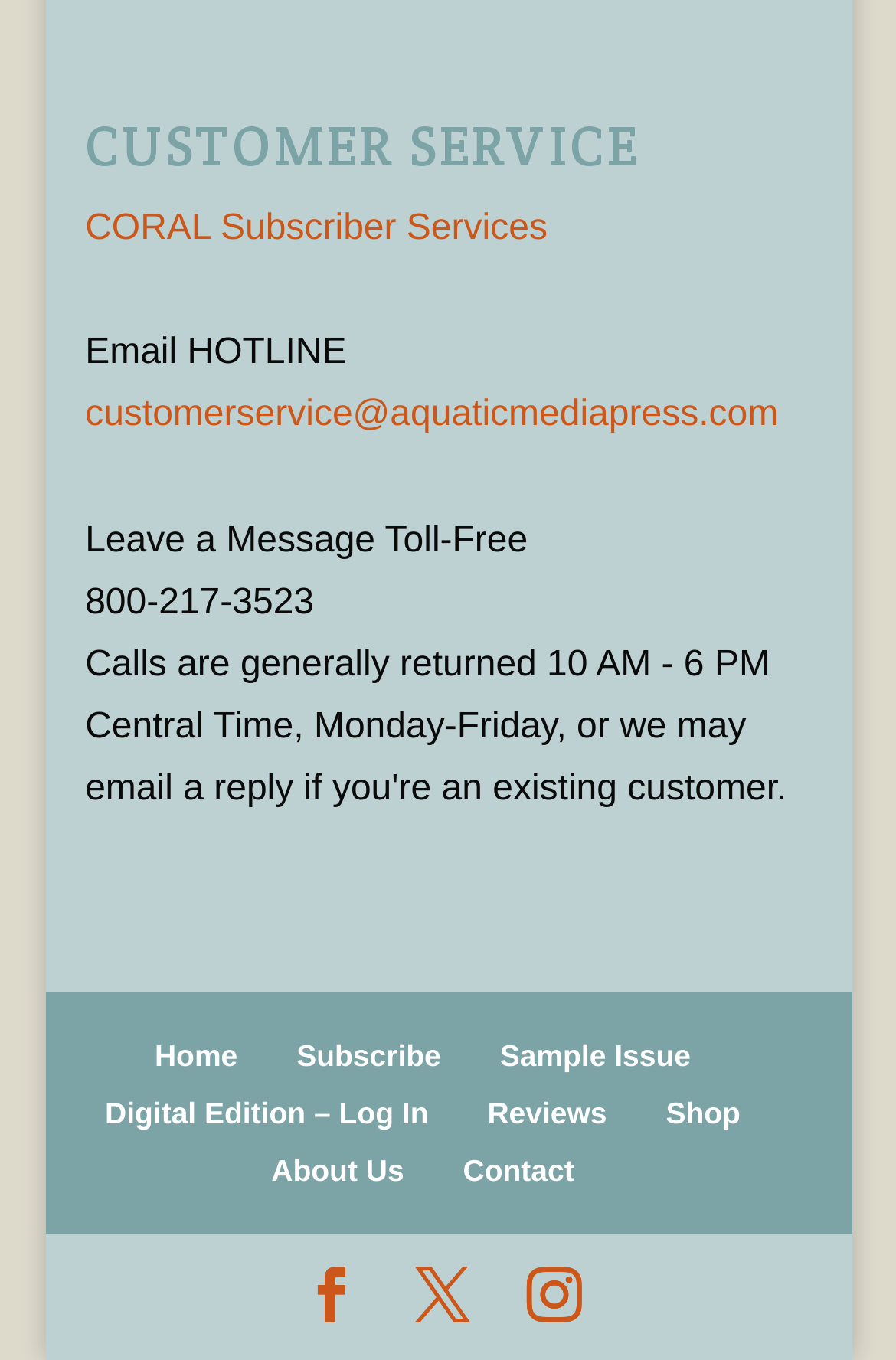Determine the bounding box coordinates of the clickable element necessary to fulfill the instruction: "Go to the home page". Provide the coordinates as four float numbers within the 0 to 1 range, i.e., [left, top, right, bottom].

[0.173, 0.763, 0.265, 0.789]